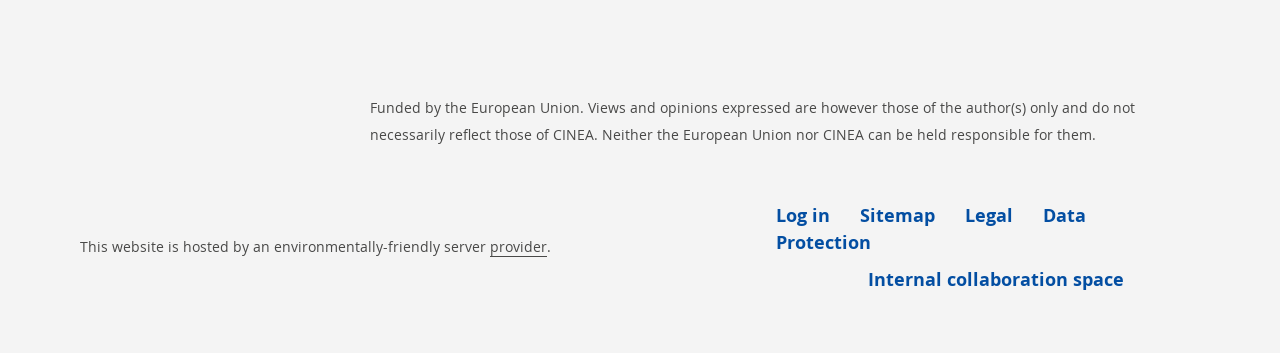What is the logo at the top left corner?
Please ensure your answer is as detailed and informative as possible.

The logo at the top left corner is the EU Logo, which is an image element with bounding box coordinates [0.16, 0.346, 0.161, 0.349].